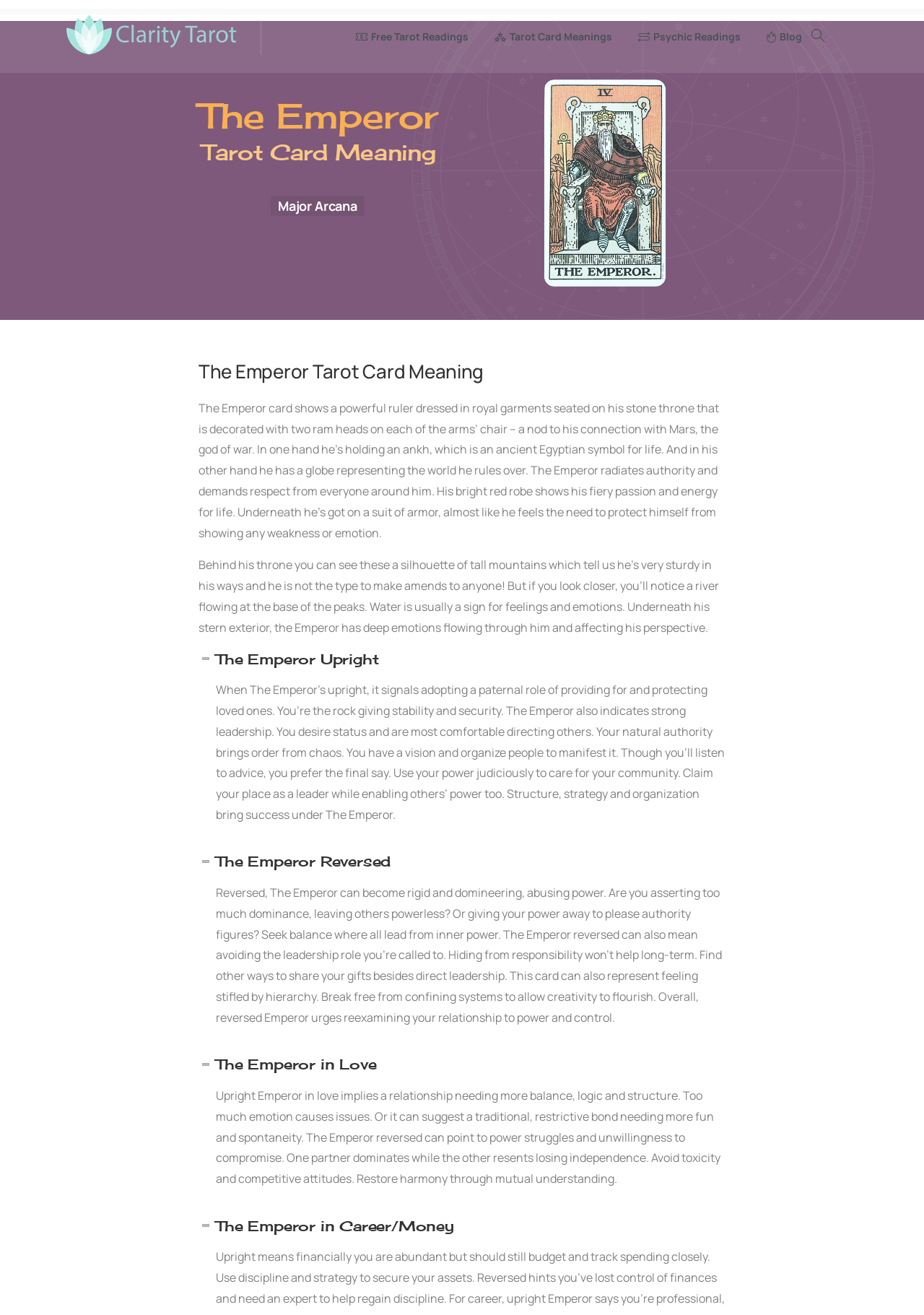Please locate the bounding box coordinates of the element that should be clicked to complete the given instruction: "View 'The Emperor in Career/Money'".

[0.234, 0.925, 0.785, 0.939]